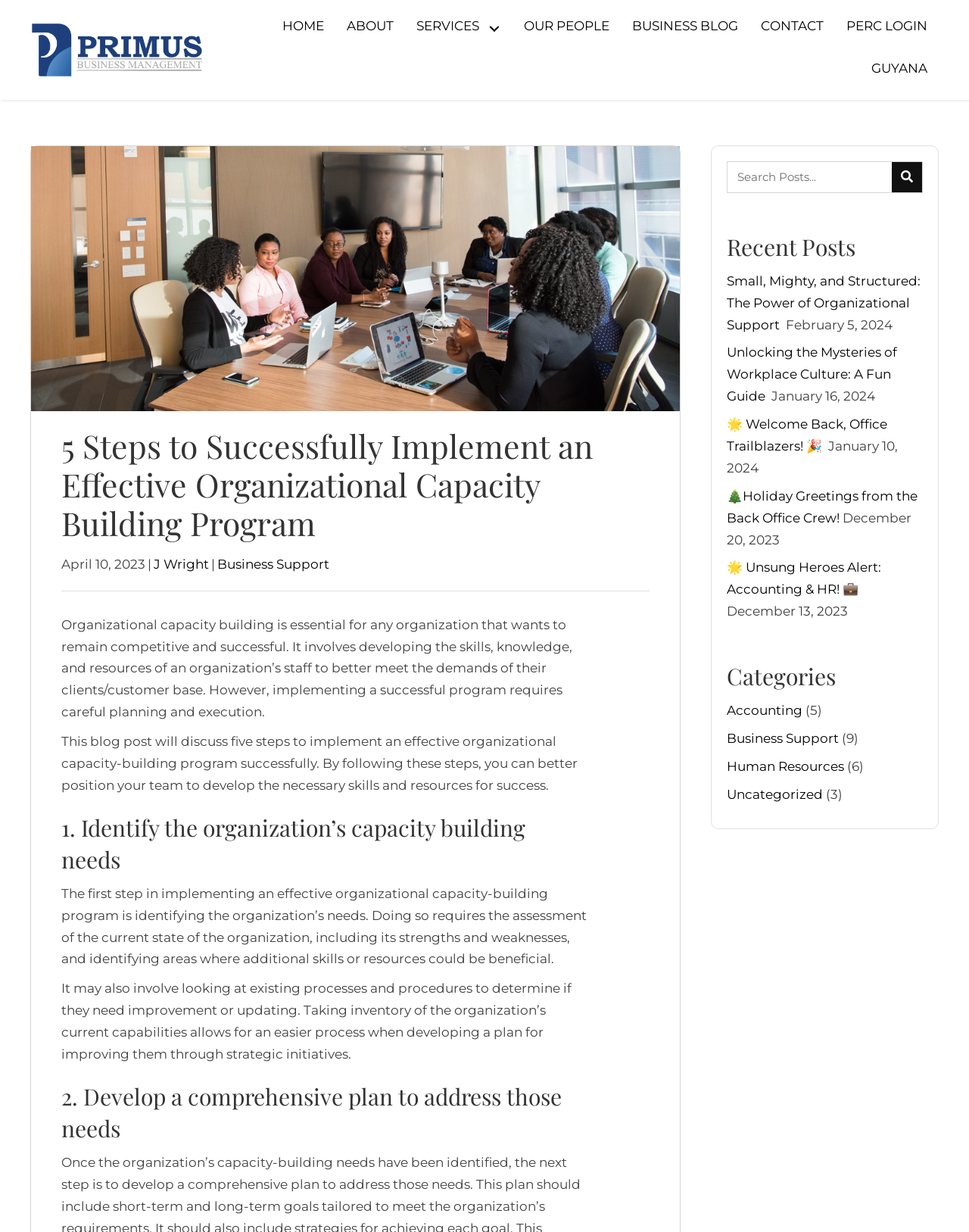What is the category of the blog post 'Small, Mighty, and Structured: The Power of Organizational Support'?
Look at the image and answer the question with a single word or phrase.

Business Support